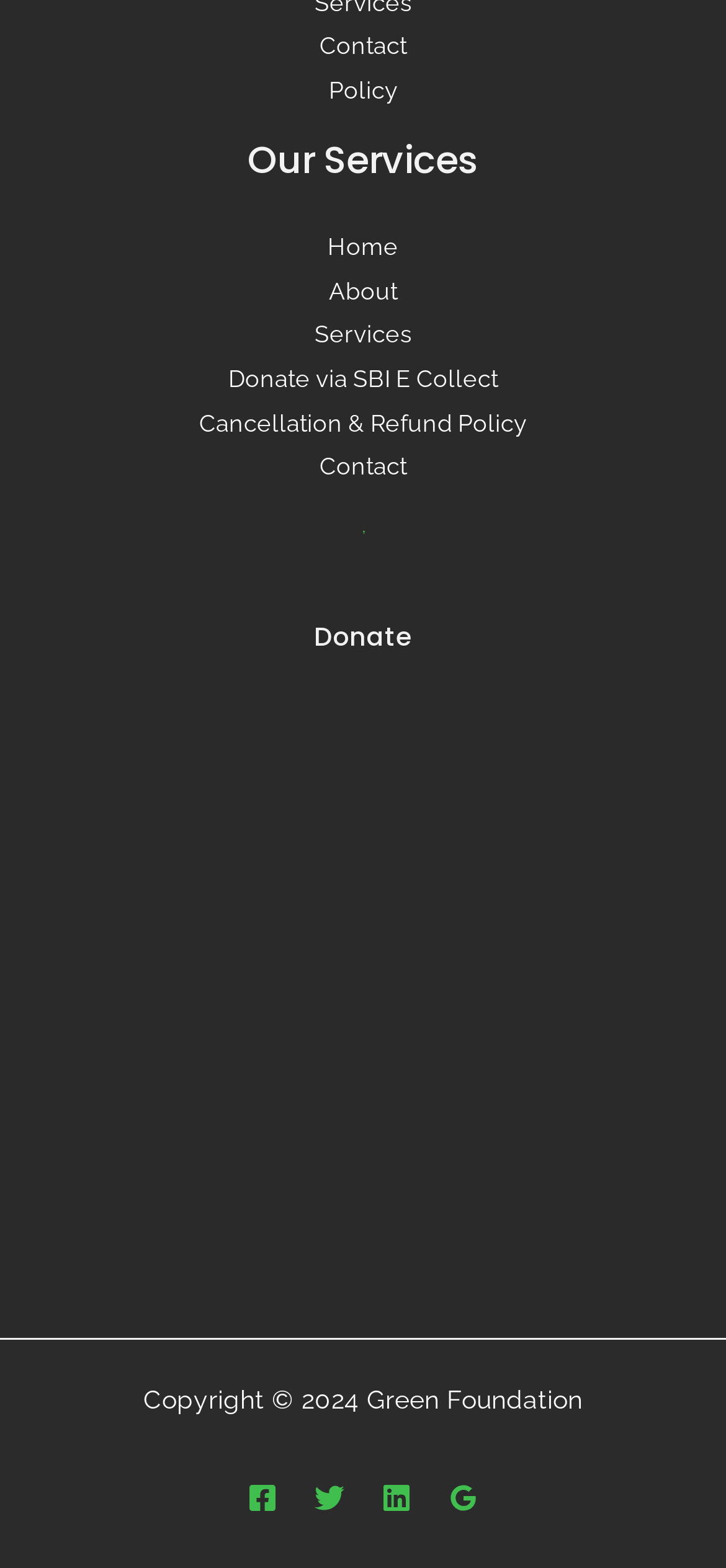Can you specify the bounding box coordinates of the area that needs to be clicked to fulfill the following instruction: "read cancellation and refund policy"?

[0.274, 0.261, 0.726, 0.279]